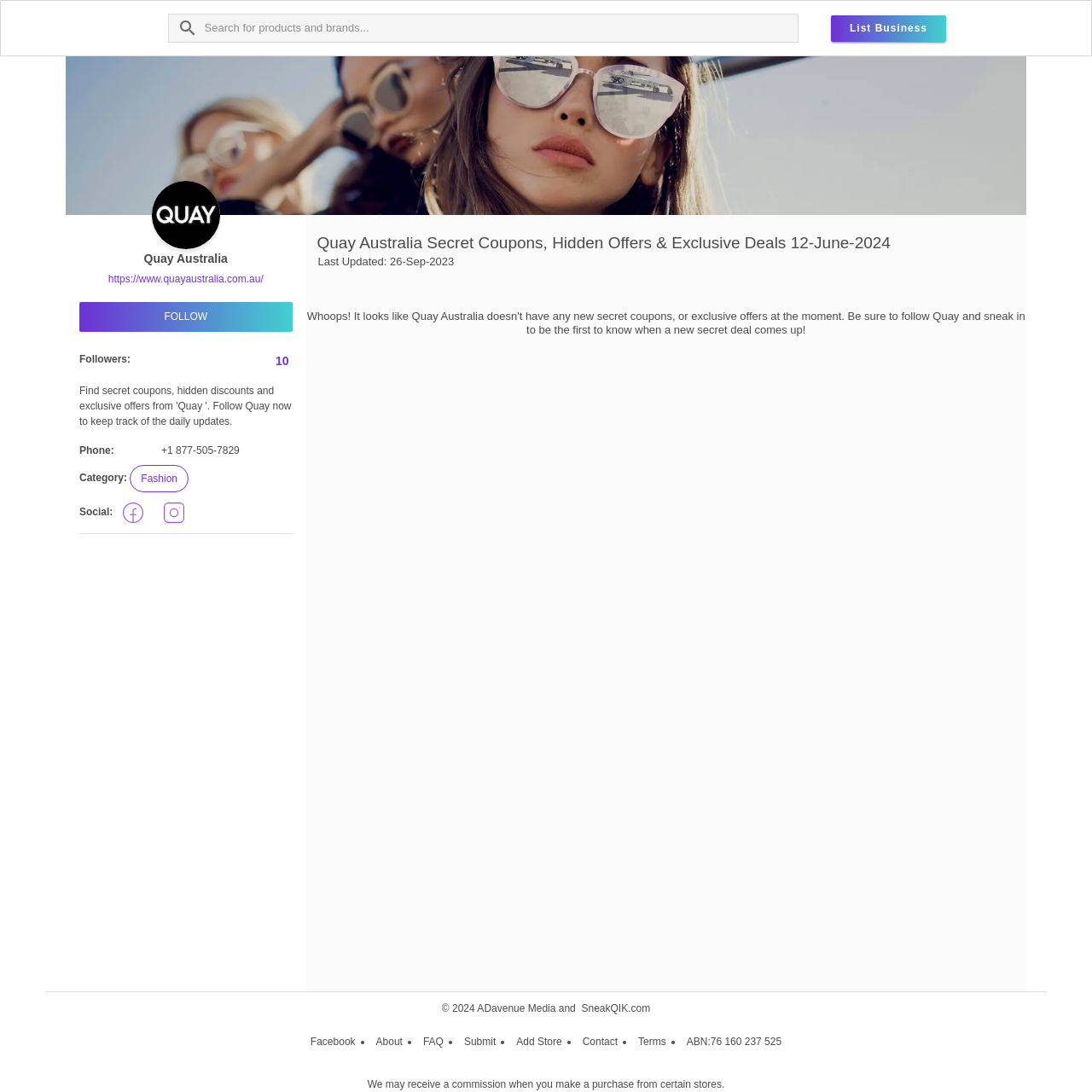Identify the bounding box of the UI element described as follows: "title="SneakQIK Australia Vegan Bargains"". Provide the coordinates as four float numbers in the range of 0 to 1 [left, top, right, bottom].

[0.074, 0.031, 0.105, 0.042]